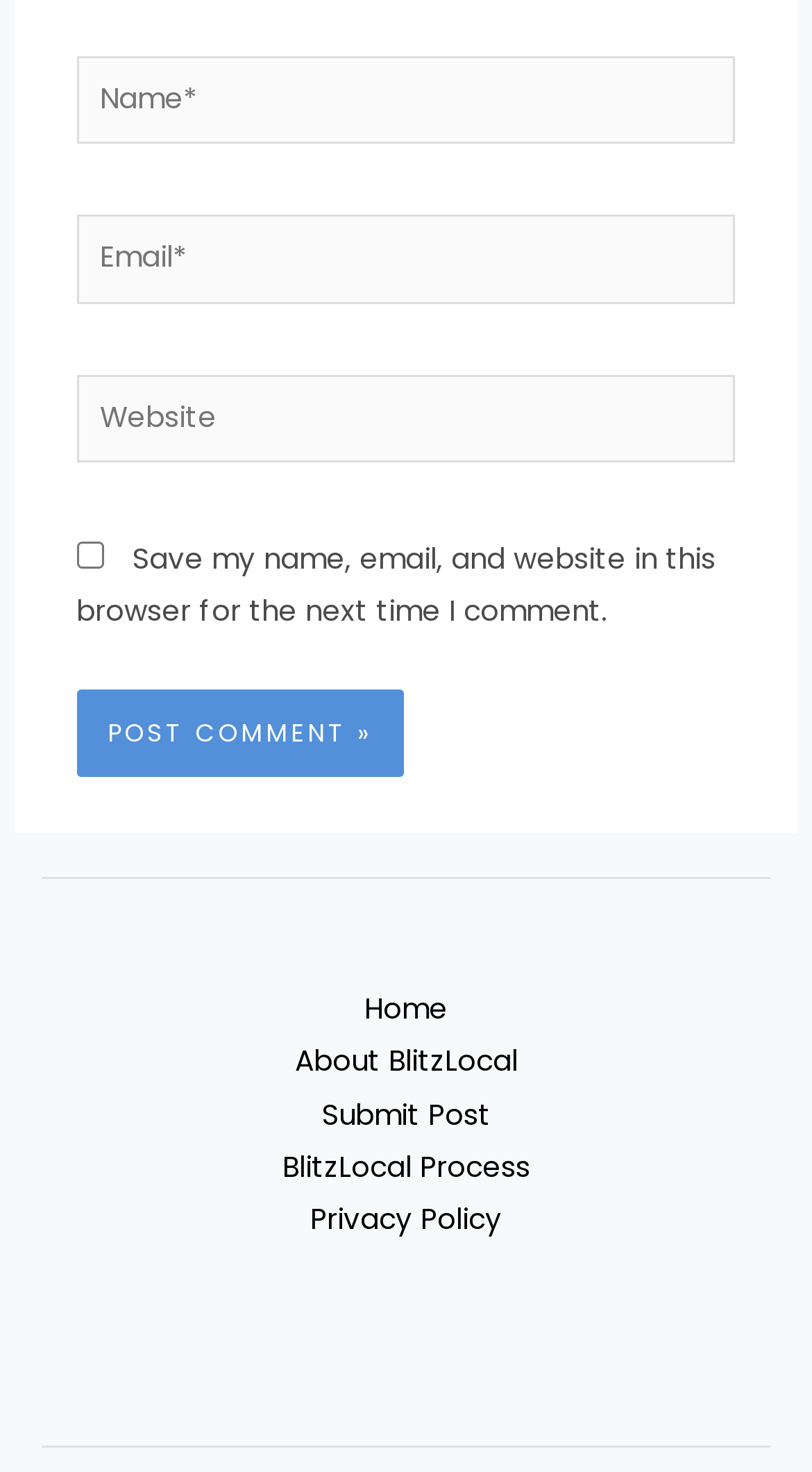Locate the bounding box coordinates of the element to click to perform the following action: 'Input your email'. The coordinates should be given as four float values between 0 and 1, in the form of [left, top, right, bottom].

[0.094, 0.146, 0.906, 0.206]